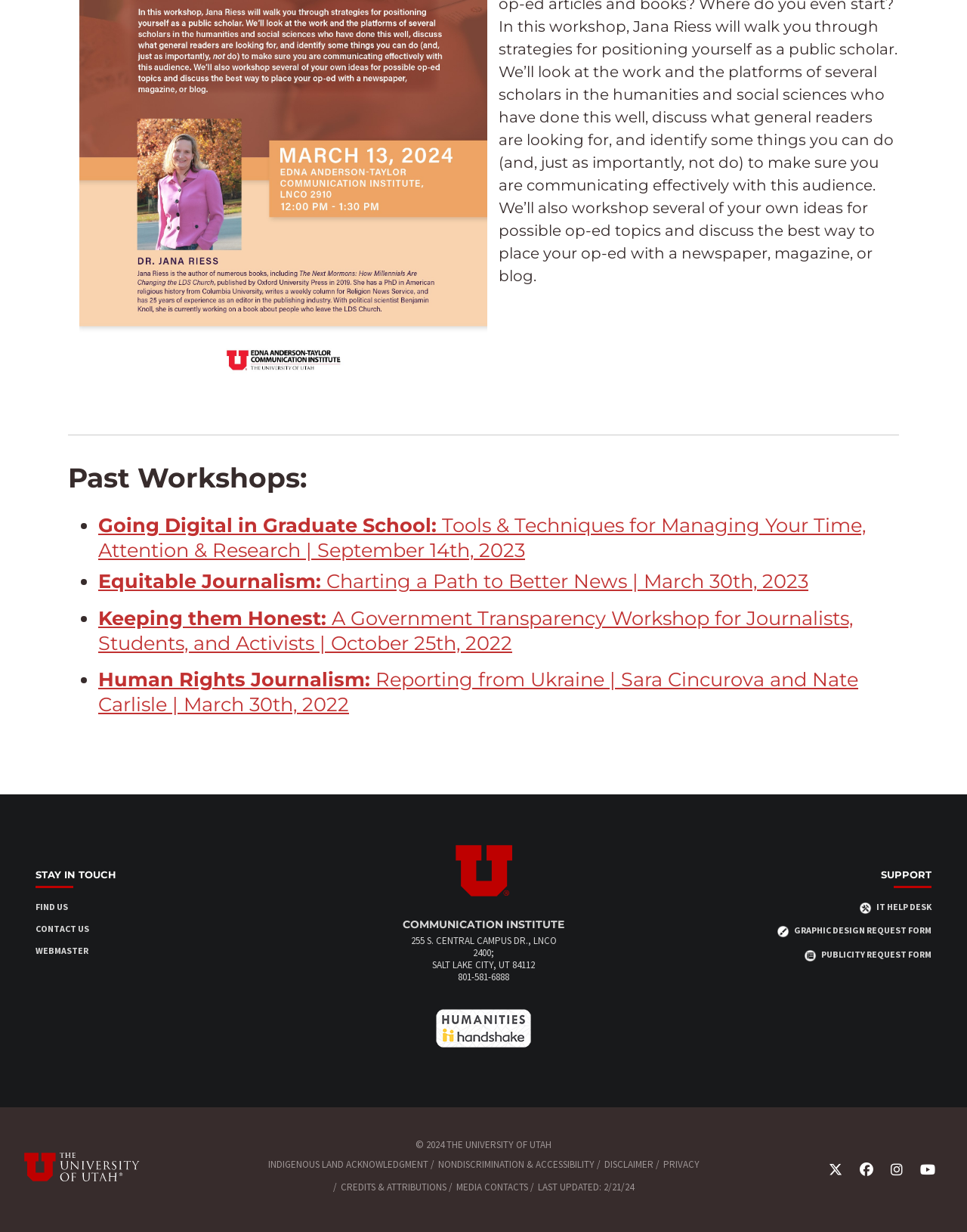Please reply with a single word or brief phrase to the question: 
What social media platforms are linked from the webpage?

Facebook, Instagram, Youtube